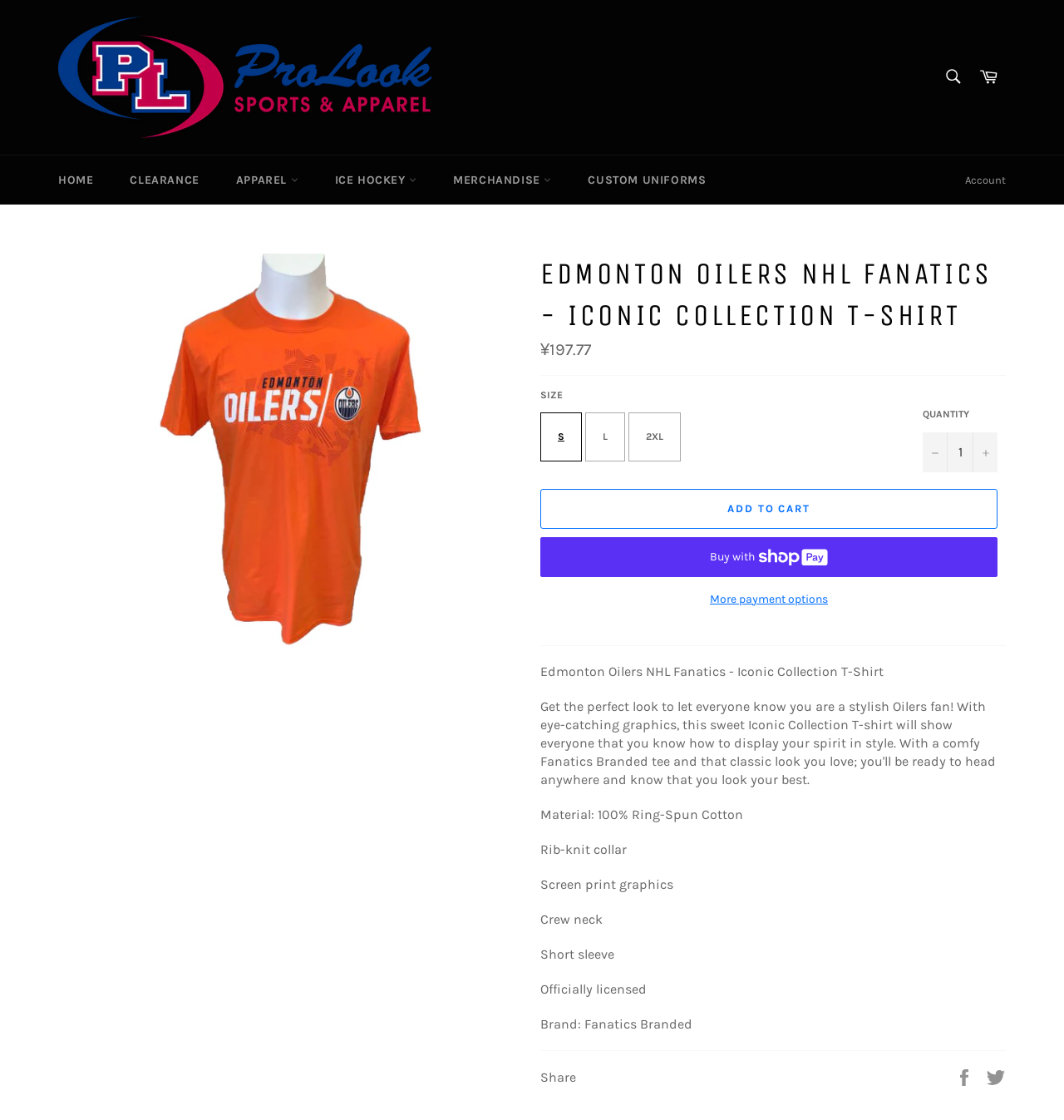What is the price of the Edmonton Oilers NHL Fanatics - Iconic Collection T-Shirt?
Please ensure your answer is as detailed and informative as possible.

The price of the Edmonton Oilers NHL Fanatics - Iconic Collection T-Shirt can be found in the product details section, where it is listed as 'Regular price' followed by the price '¥197.77'.